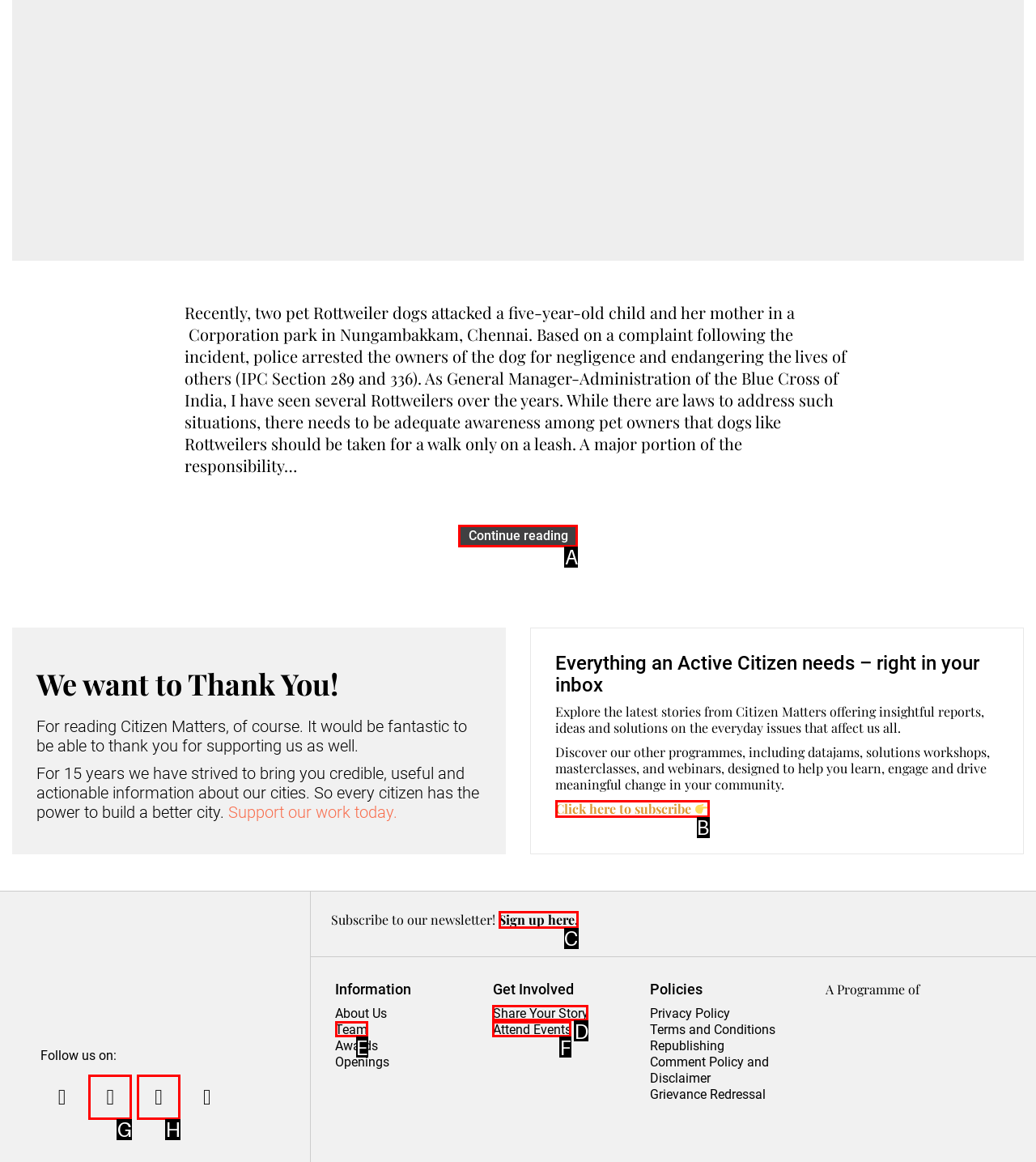From the choices provided, which HTML element best fits the description: Share Your Story? Answer with the appropriate letter.

D